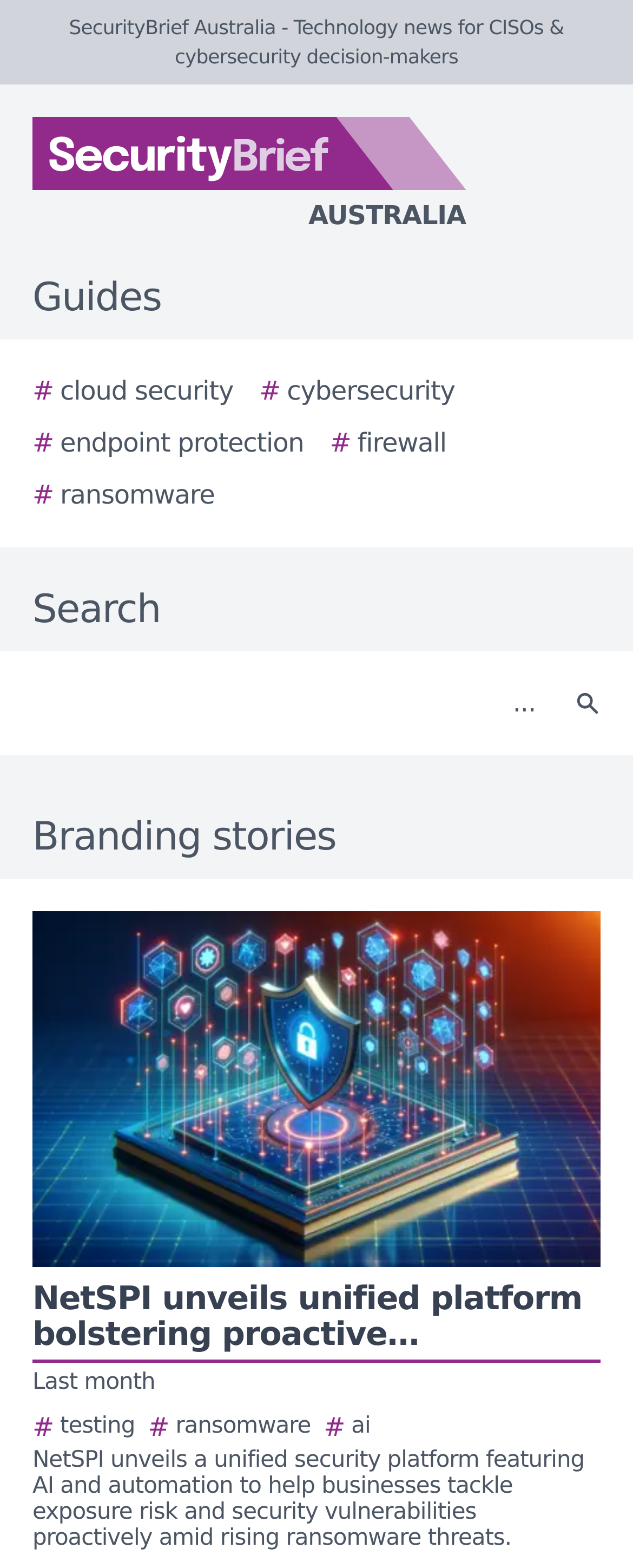Please answer the following query using a single word or phrase: 
What is the purpose of the textbox?

Search